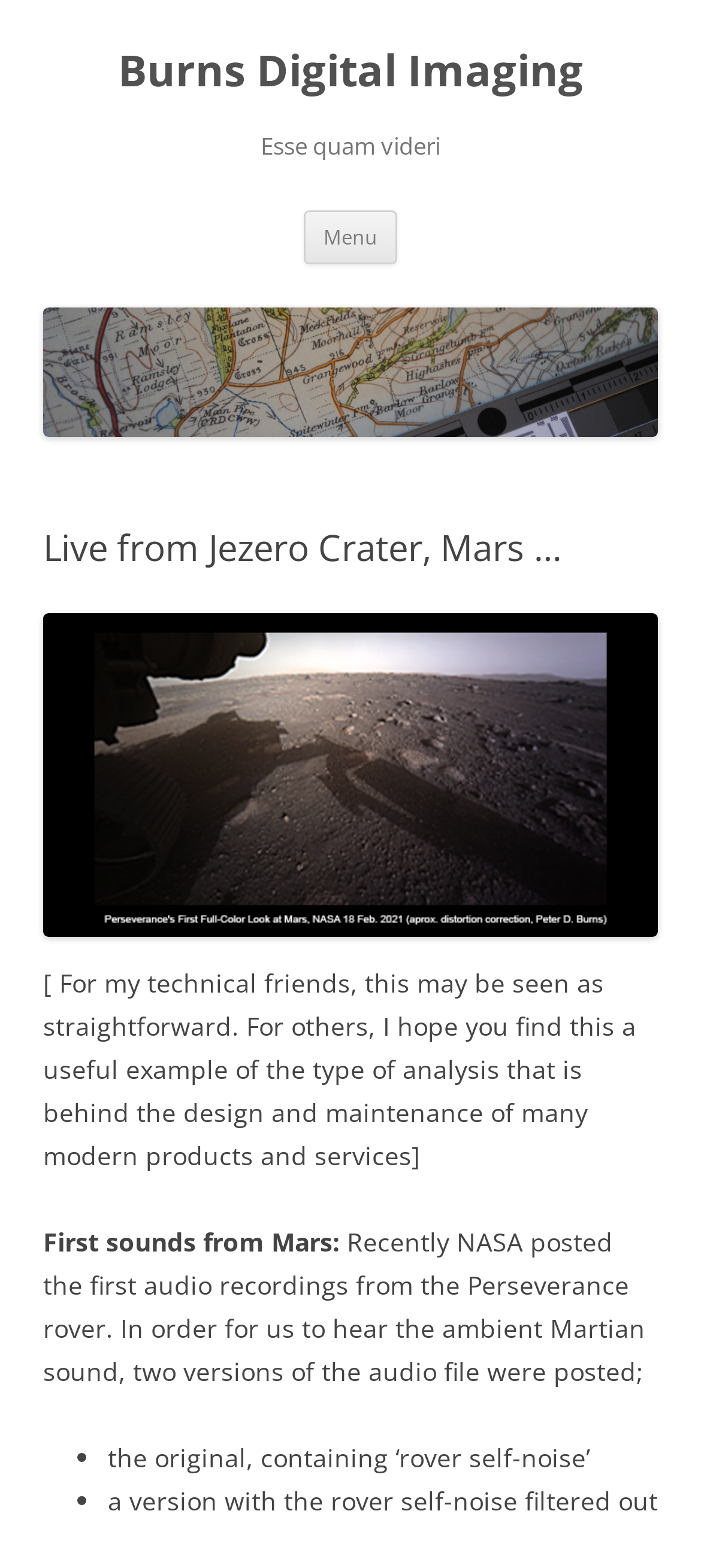Please respond to the question using a single word or phrase:
What is the name of the company?

Burns Digital Imaging